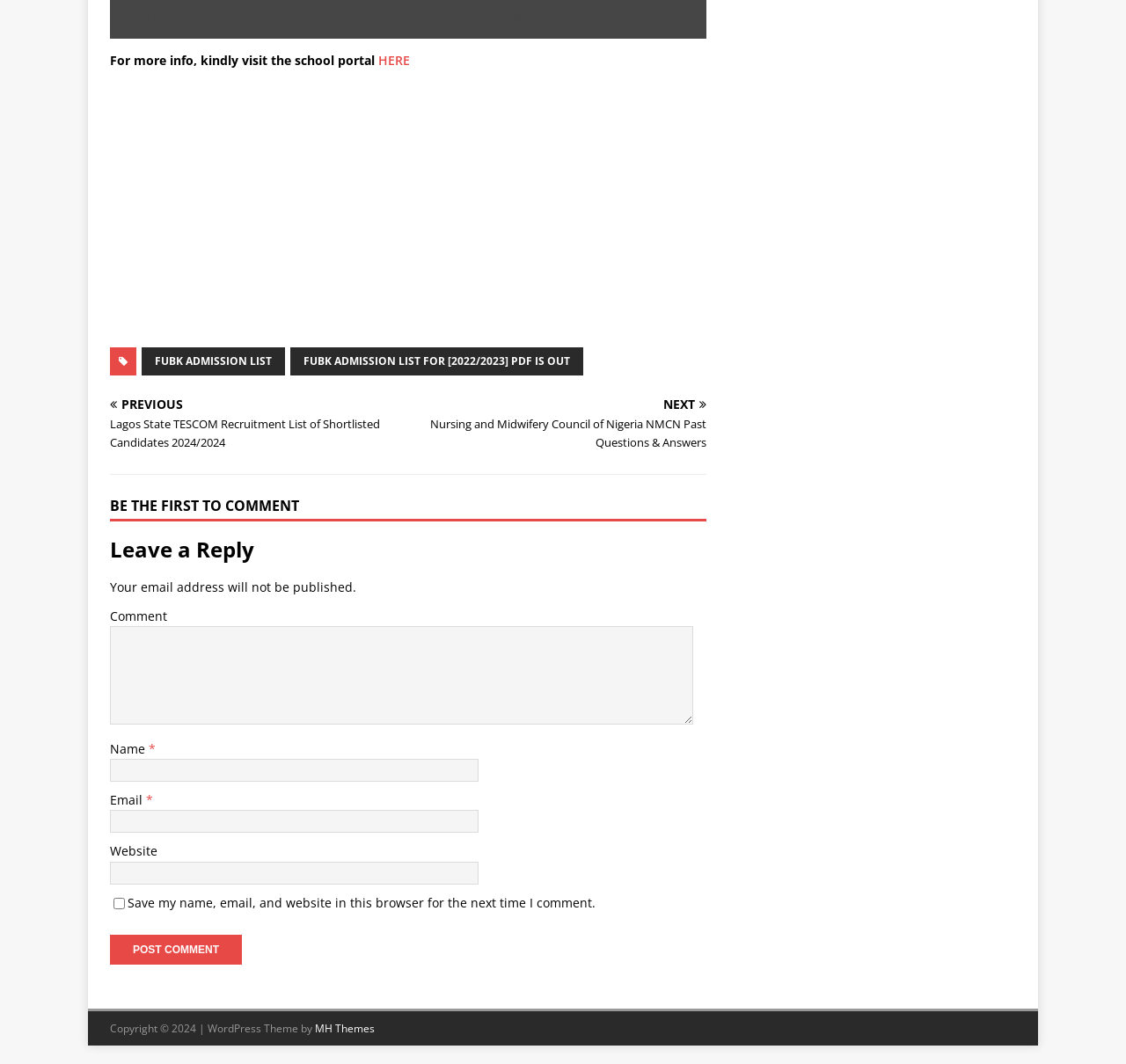Find the bounding box coordinates for the area that must be clicked to perform this action: "Click on the previous page".

[0.098, 0.374, 0.356, 0.424]